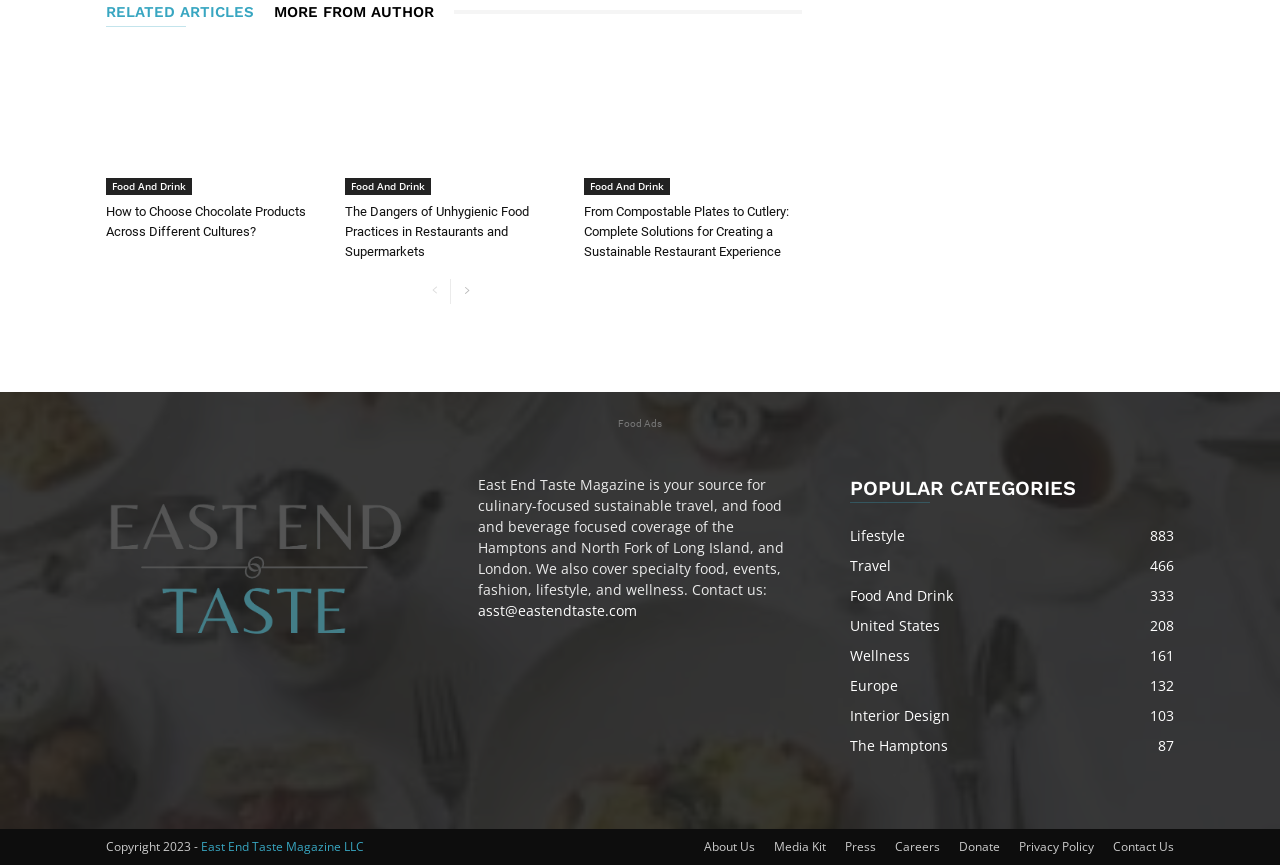Identify the bounding box coordinates of the clickable section necessary to follow the following instruction: "Check out the article by East End Taste Editors". The coordinates should be presented as four float numbers from 0 to 1, i.e., [left, top, right, bottom].

[0.191, 0.163, 0.32, 0.186]